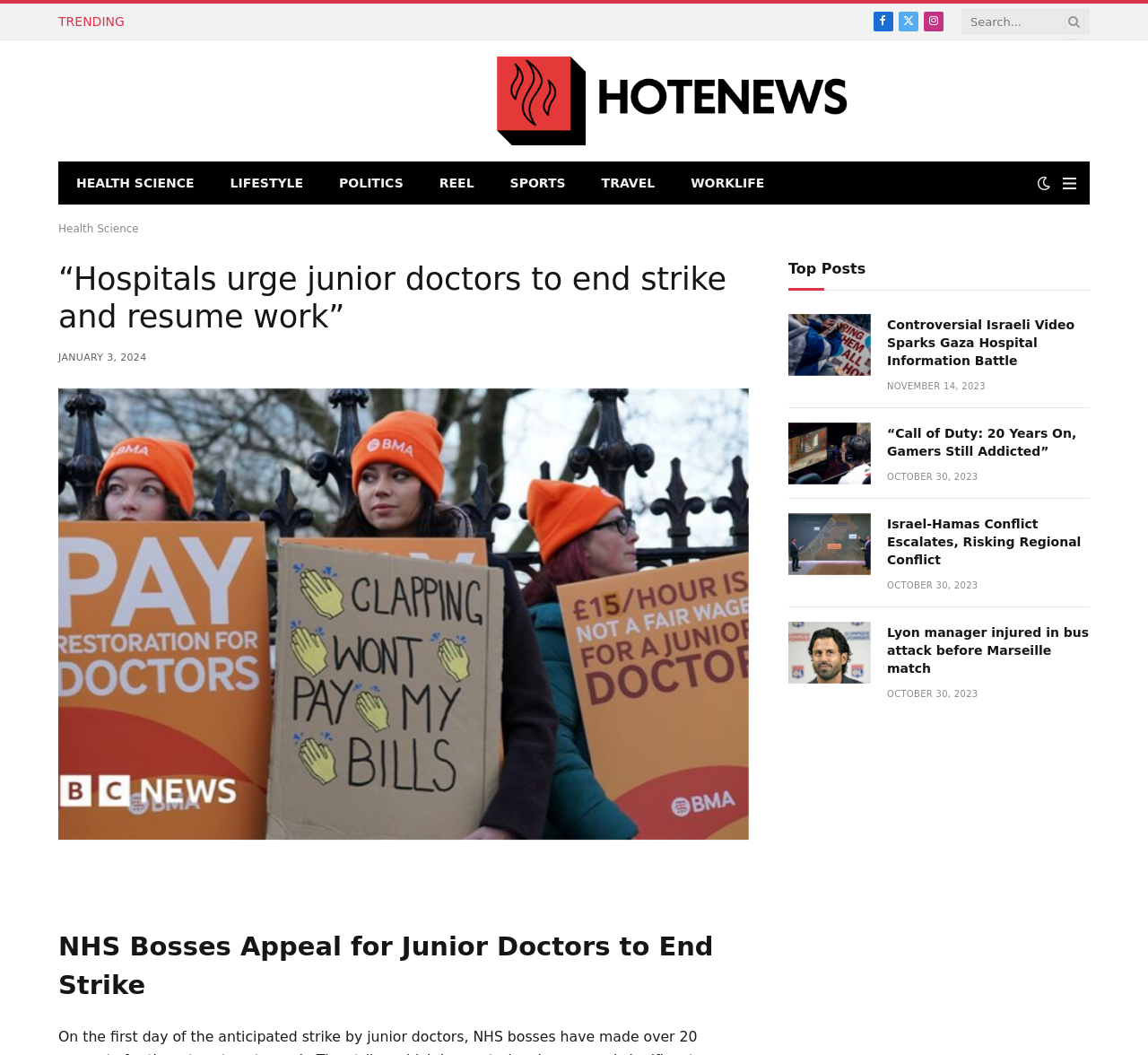Pinpoint the bounding box coordinates of the area that must be clicked to complete this instruction: "Read the article about junior doctors".

[0.051, 0.247, 0.652, 0.318]